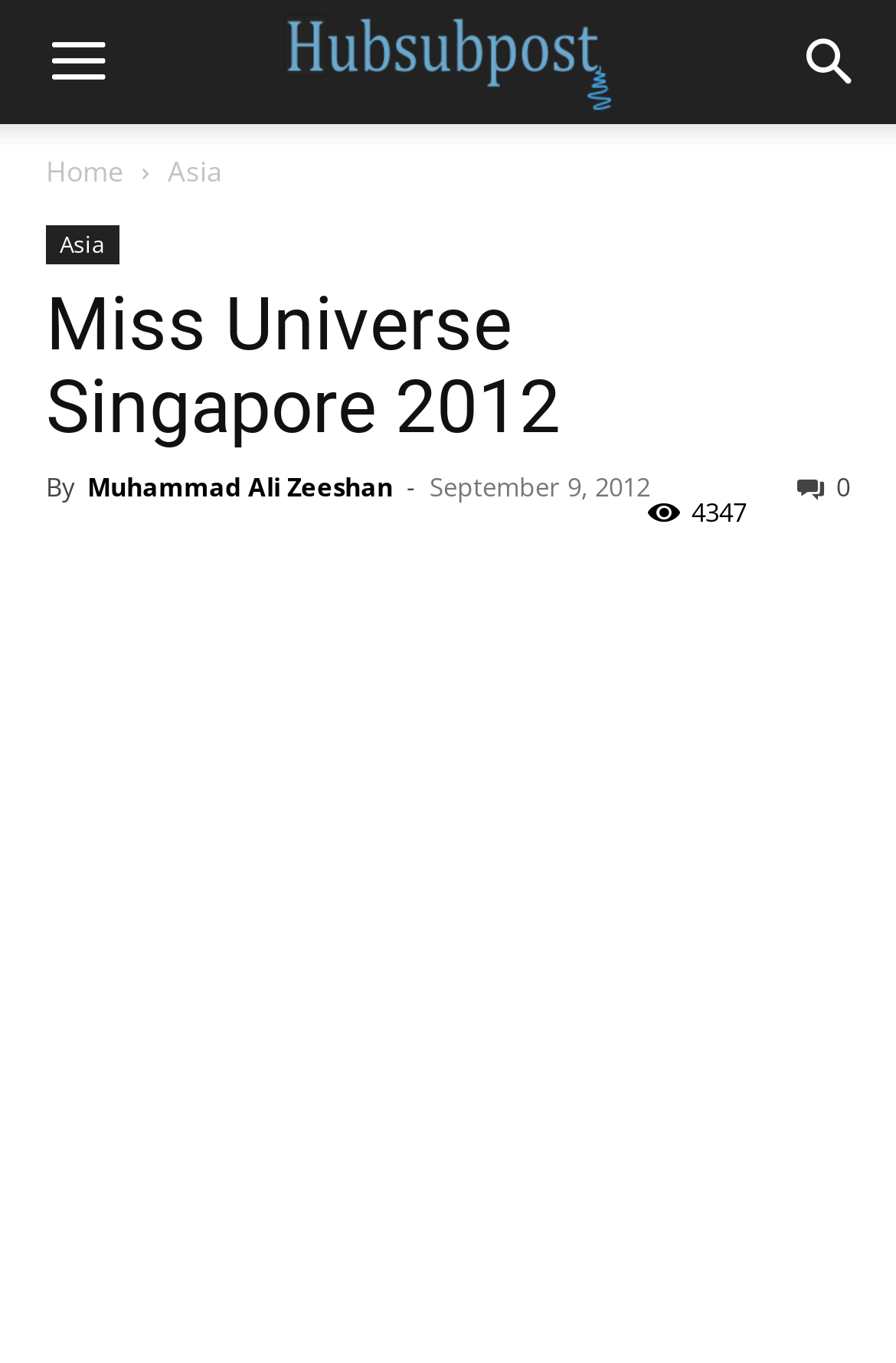Find and indicate the bounding box coordinates of the region you should select to follow the given instruction: "go to home page".

[0.051, 0.111, 0.138, 0.14]